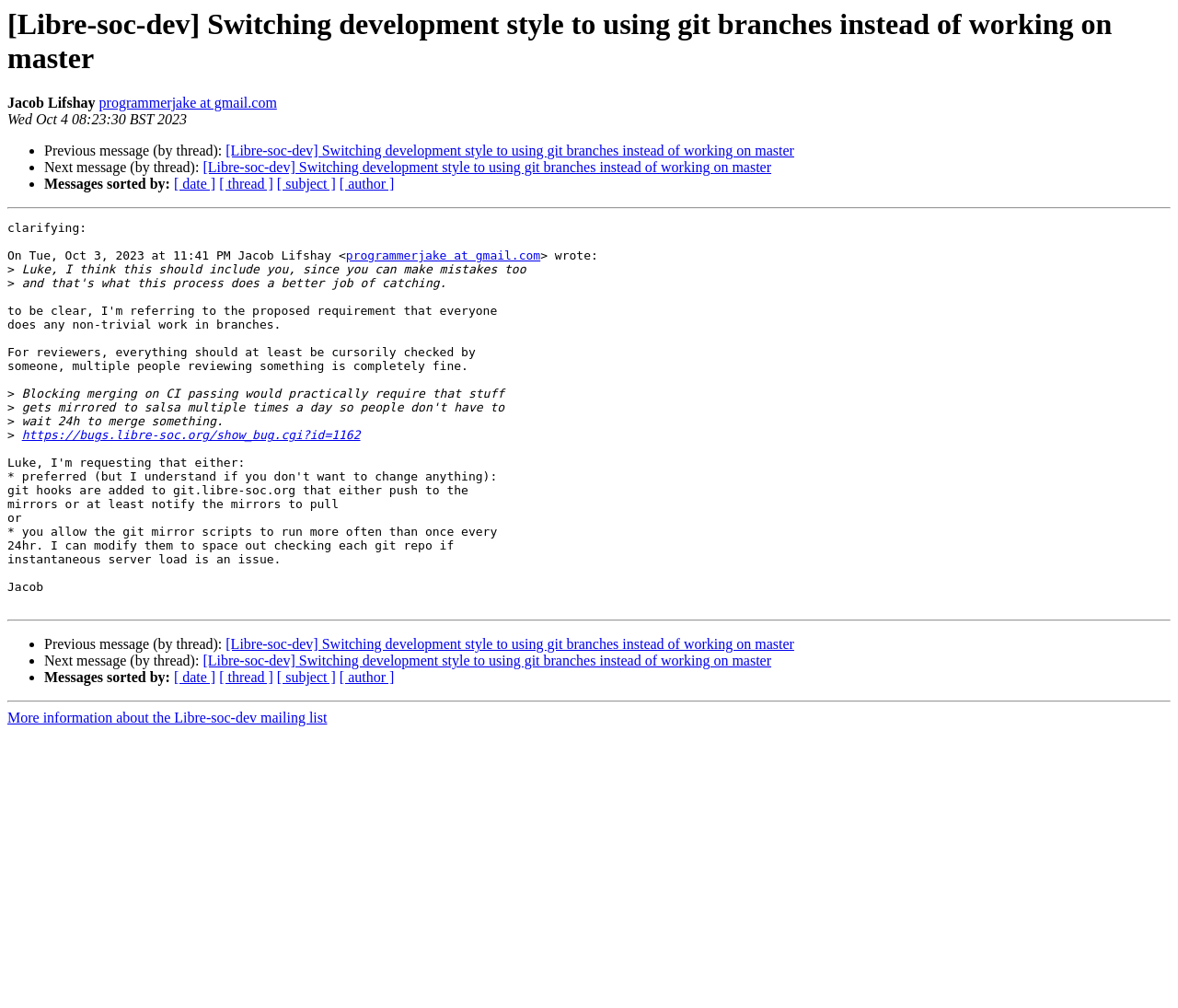Please provide a comprehensive response to the question based on the details in the image: What is the subject of the message?

The subject of the message can be determined by looking at the '[Libre-soc-dev] Switching development style to using git branches instead of working on master' text element, which is the main heading of the page.